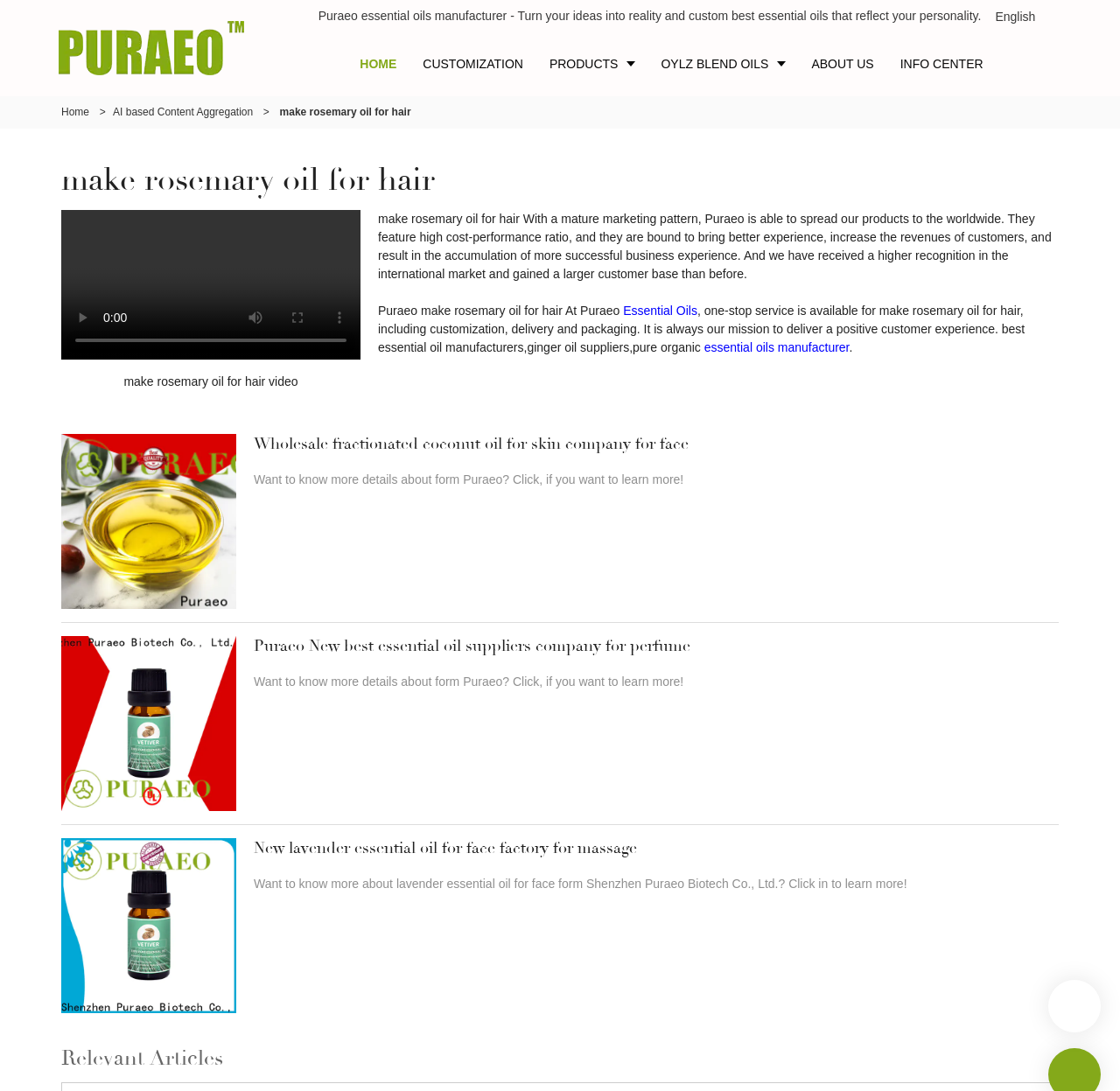Identify the bounding box coordinates for the region to click in order to carry out this instruction: "Contact us". Provide the coordinates using four float numbers between 0 and 1, formatted as [left, top, right, bottom].

[0.904, 0.029, 0.998, 0.088]